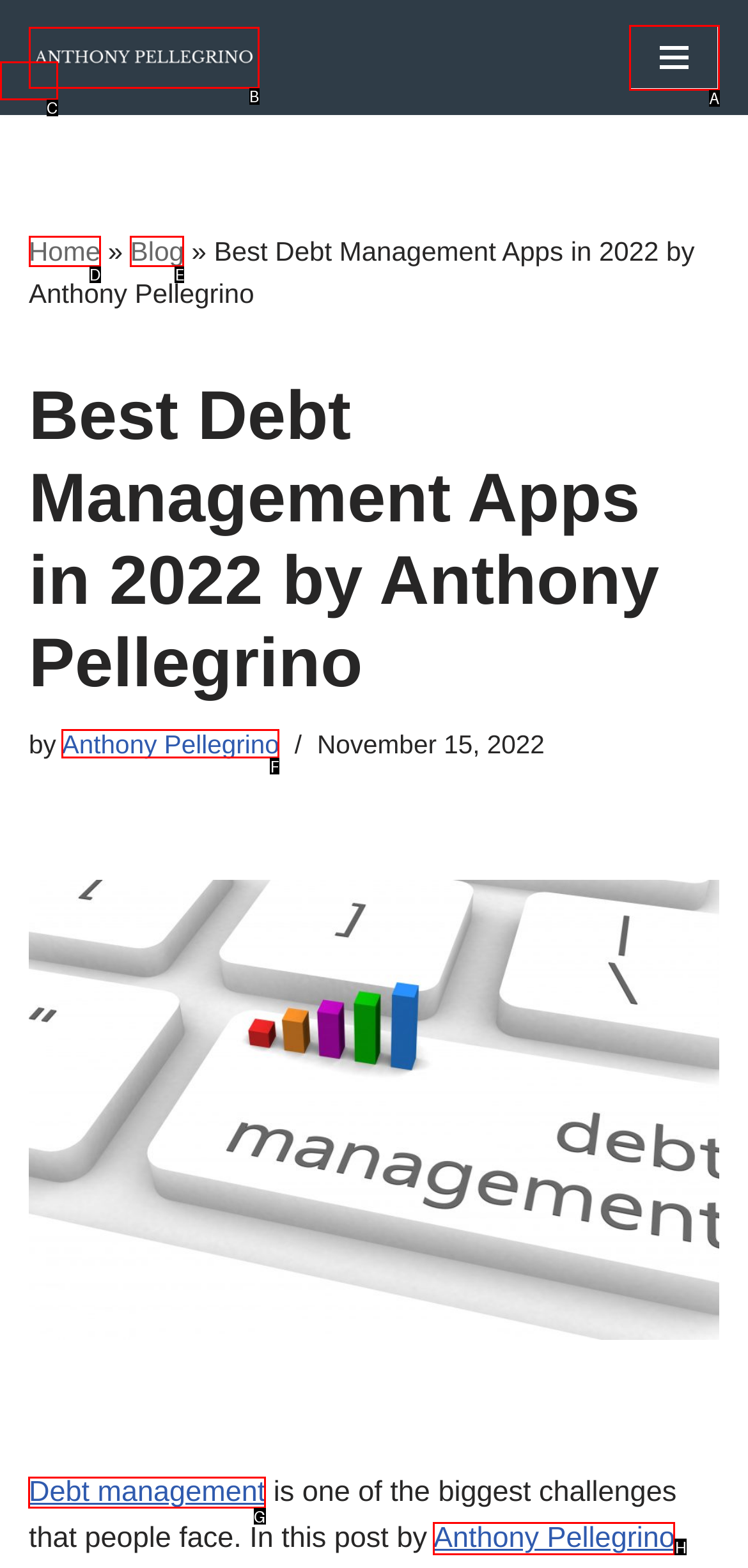Find the HTML element to click in order to complete this task: Learn about debt management
Answer with the letter of the correct option.

G